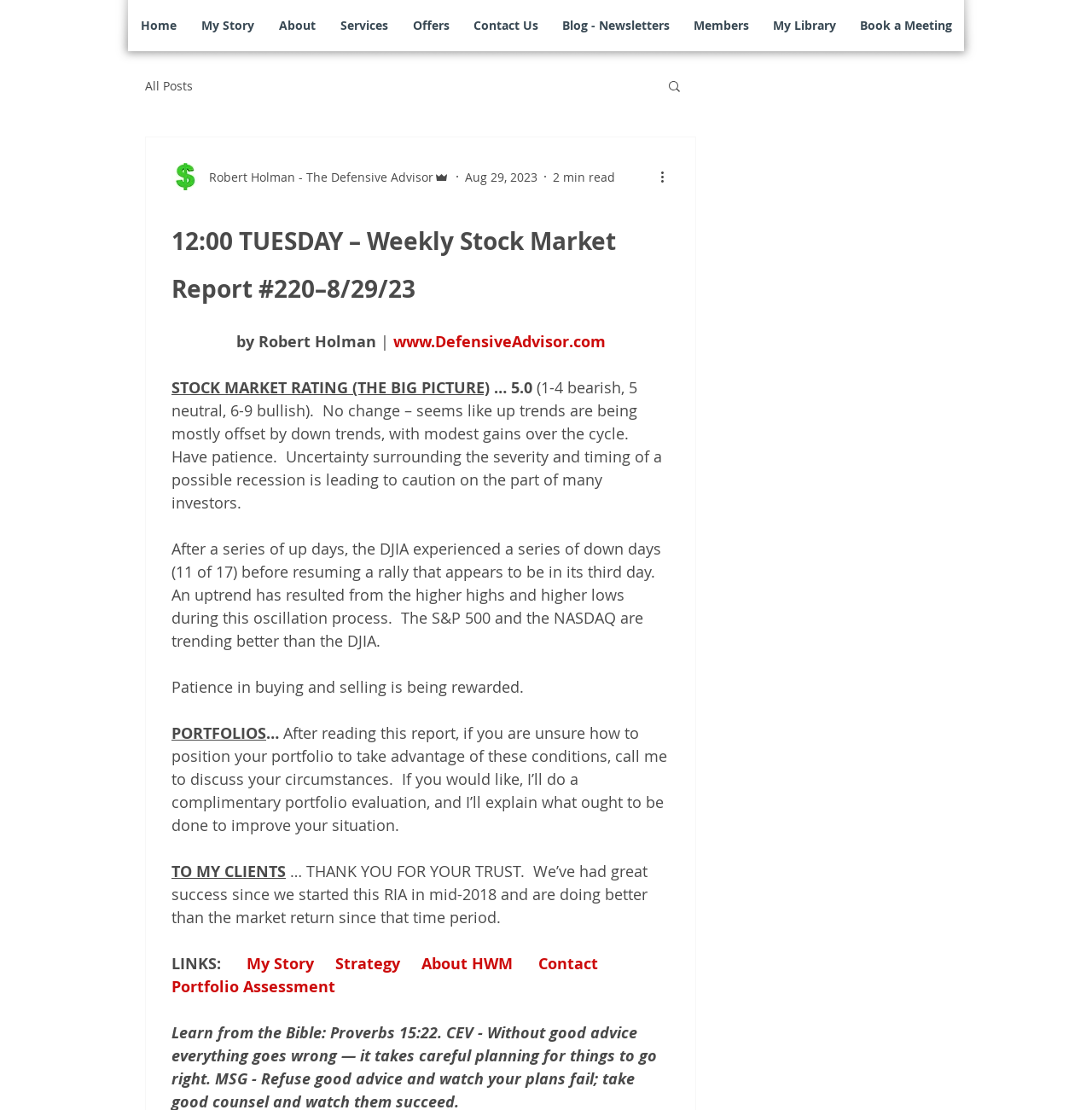Extract the primary header of the webpage and generate its text.

12:00 TUESDAY – Weekly Stock Market Report #220–8/29/23